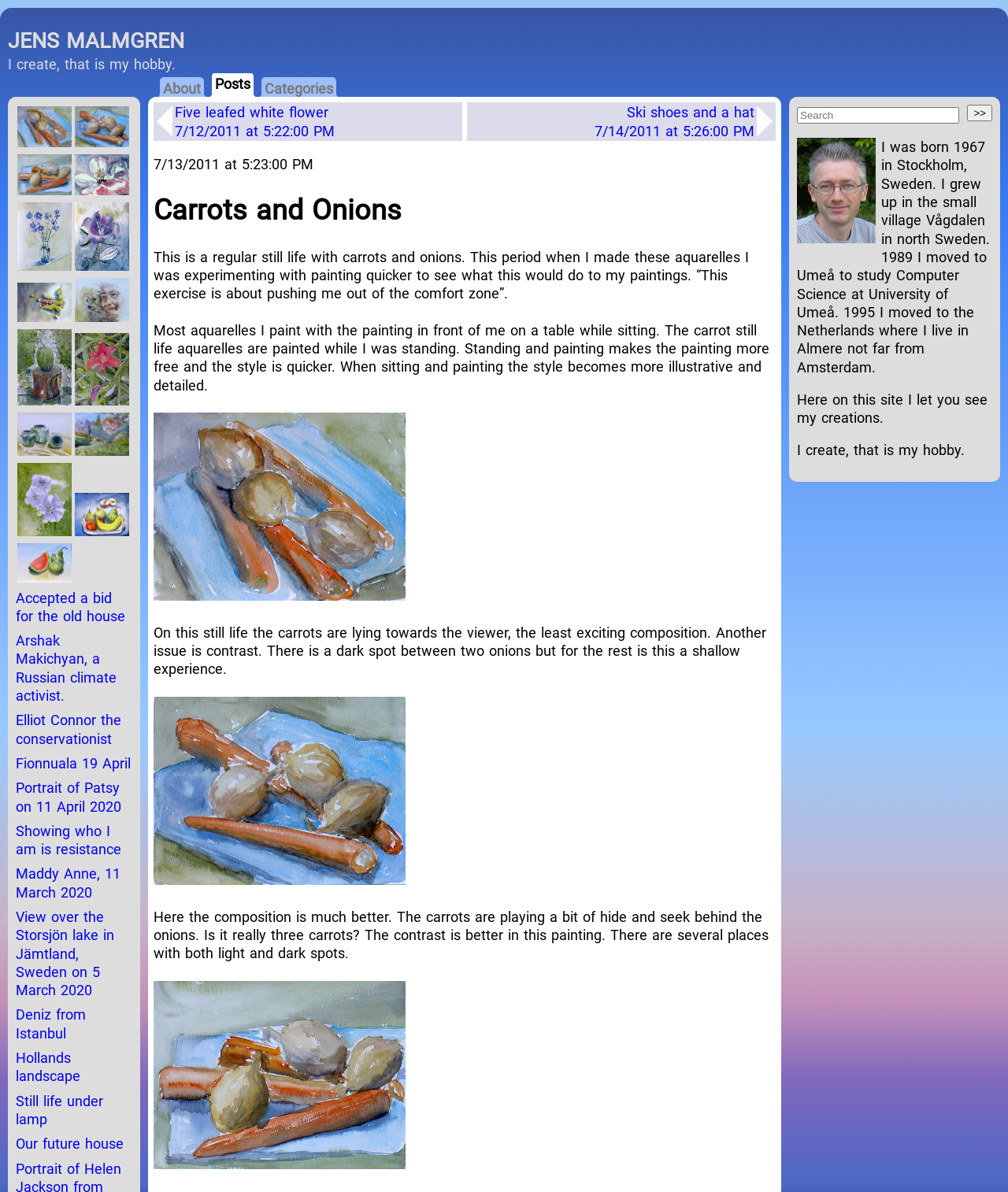Find and indicate the bounding box coordinates of the region you should select to follow the given instruction: "Click on the 'About' link".

[0.159, 0.065, 0.202, 0.083]